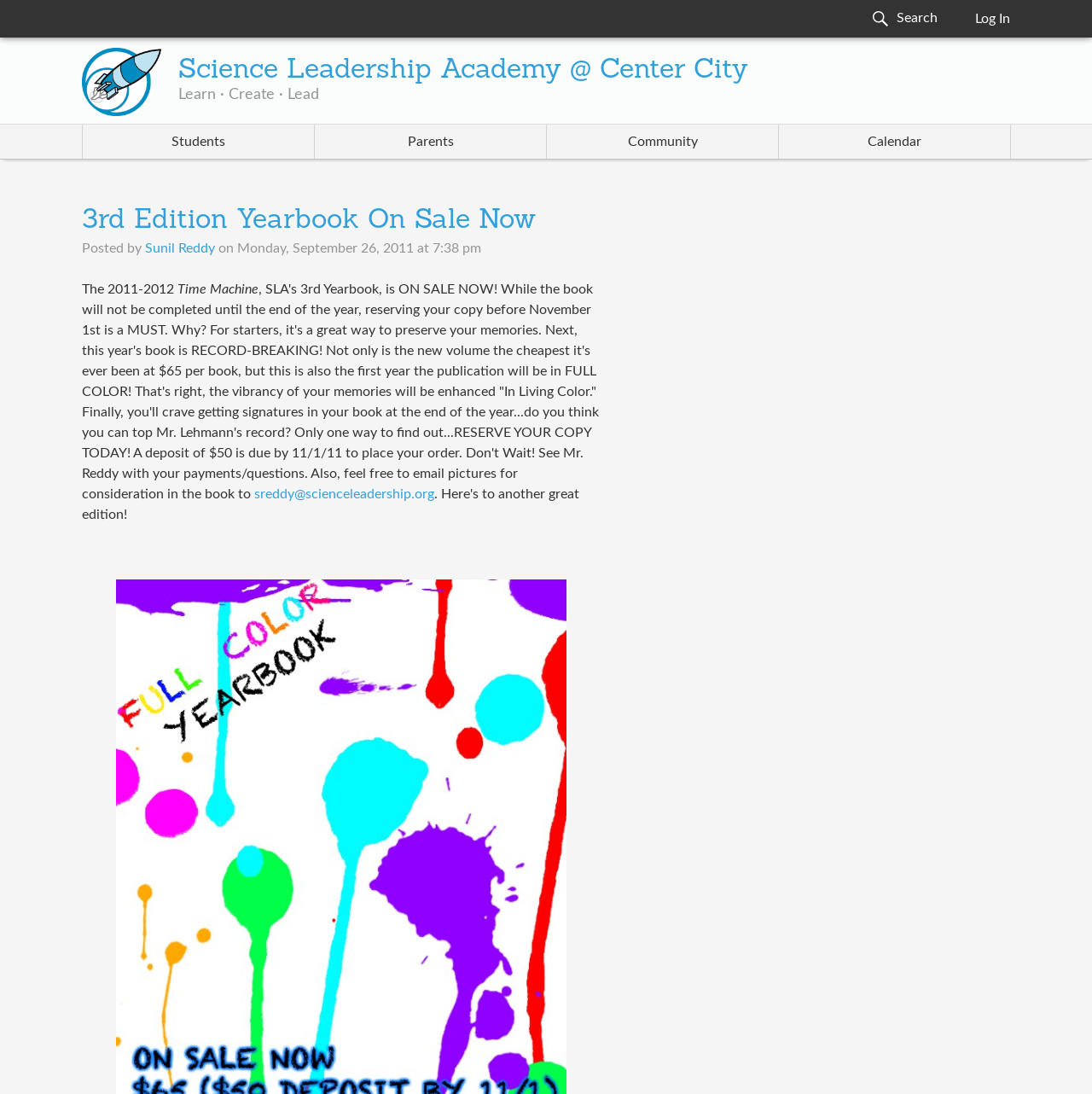Please provide the bounding box coordinates for the element that needs to be clicked to perform the instruction: "Check the Calendar". The coordinates must consist of four float numbers between 0 and 1, formatted as [left, top, right, bottom].

[0.713, 0.114, 0.925, 0.145]